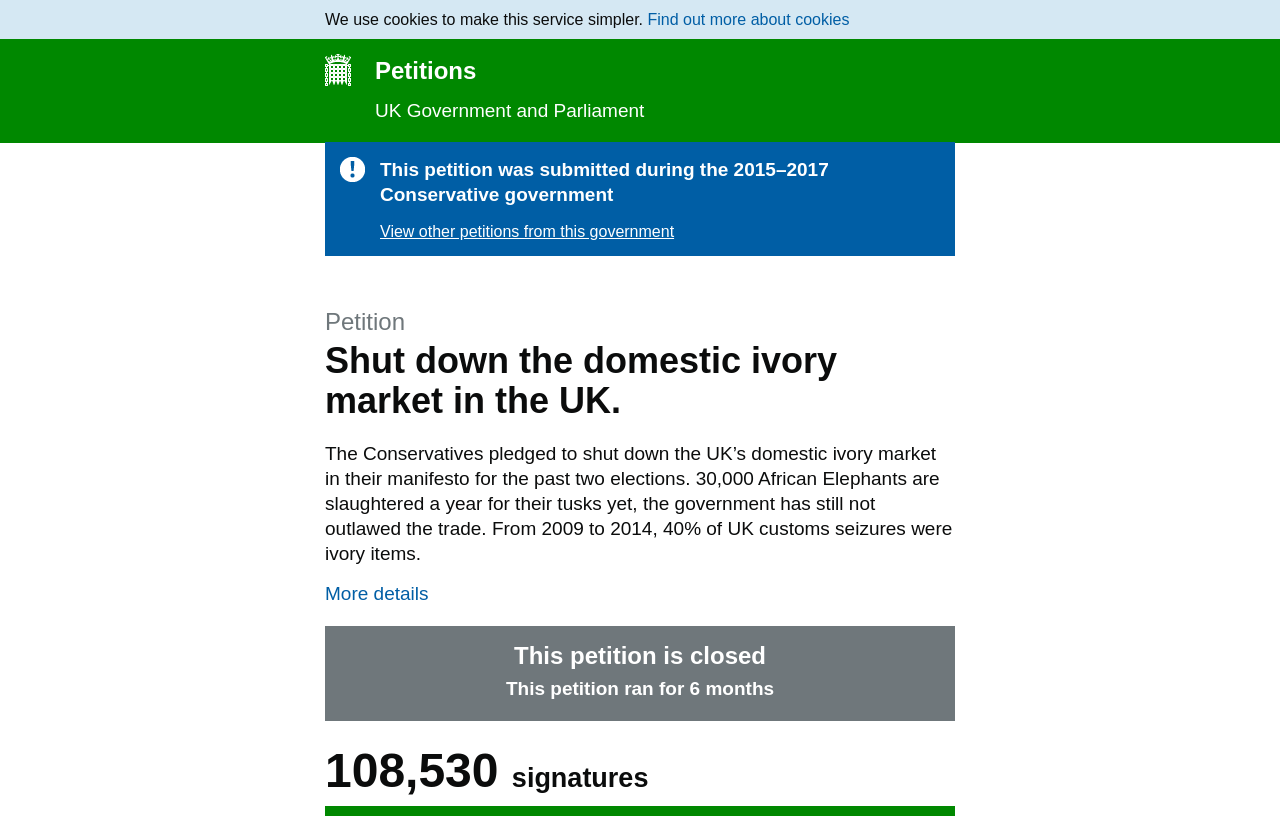Identify the bounding box of the HTML element described here: "Find out more about cookies". Provide the coordinates as four float numbers between 0 and 1: [left, top, right, bottom].

[0.506, 0.013, 0.664, 0.034]